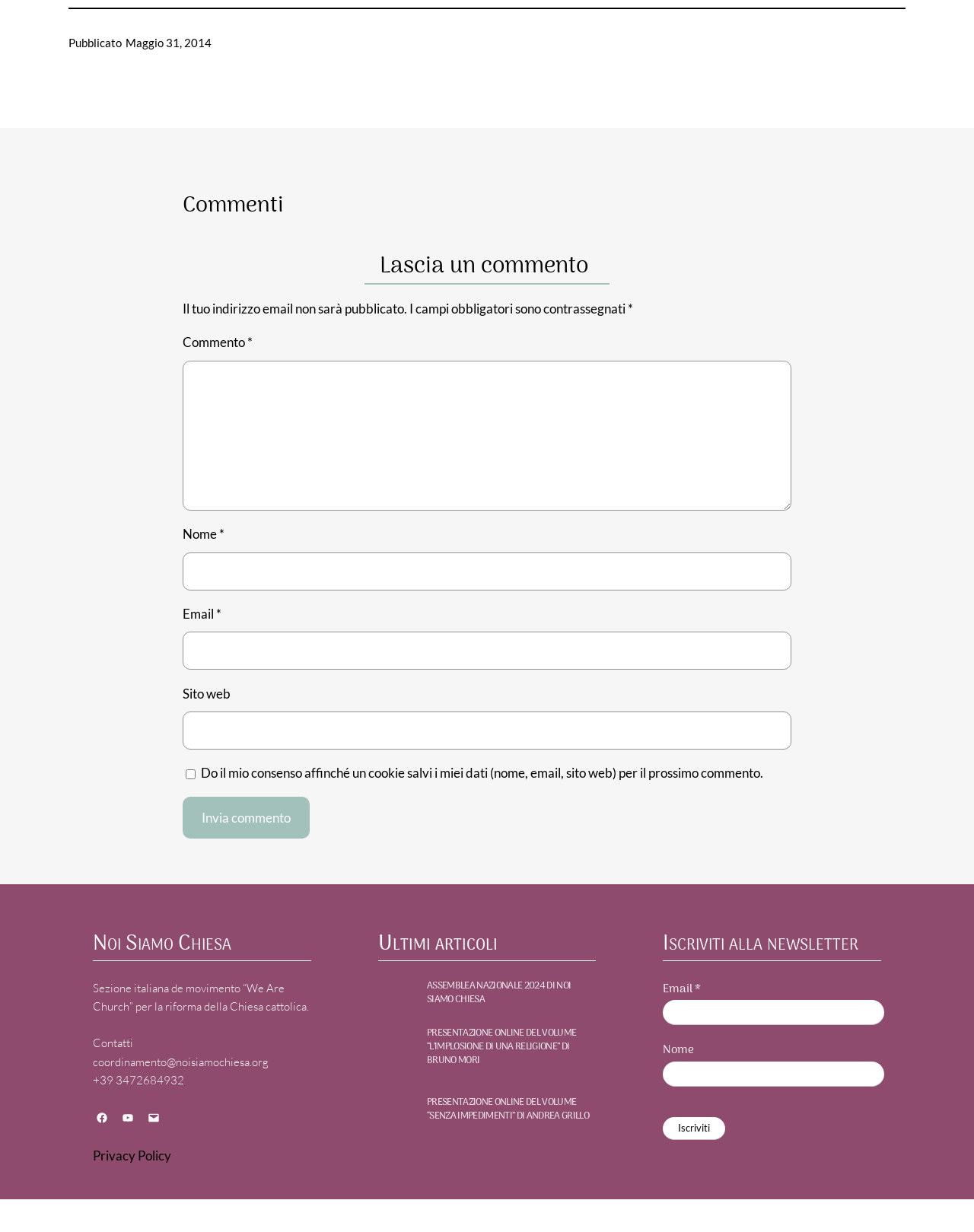Please determine the bounding box coordinates of the element's region to click in order to carry out the following instruction: "Enter your name". The coordinates should be four float numbers between 0 and 1, i.e., [left, top, right, bottom].

[0.188, 0.448, 0.812, 0.479]